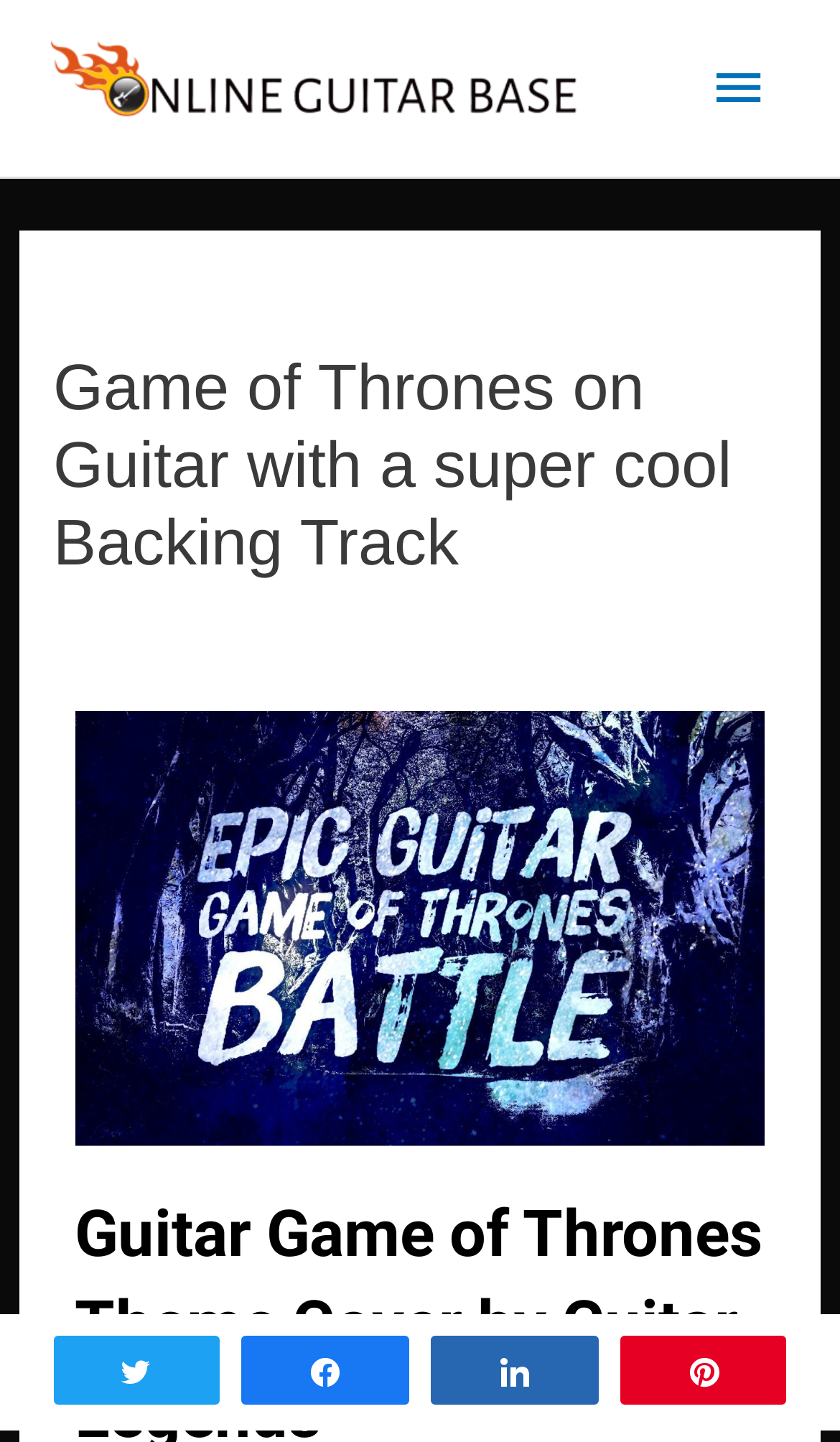What is the author of the blog post?
Based on the image, give a one-word or short phrase answer.

Adrian Curran